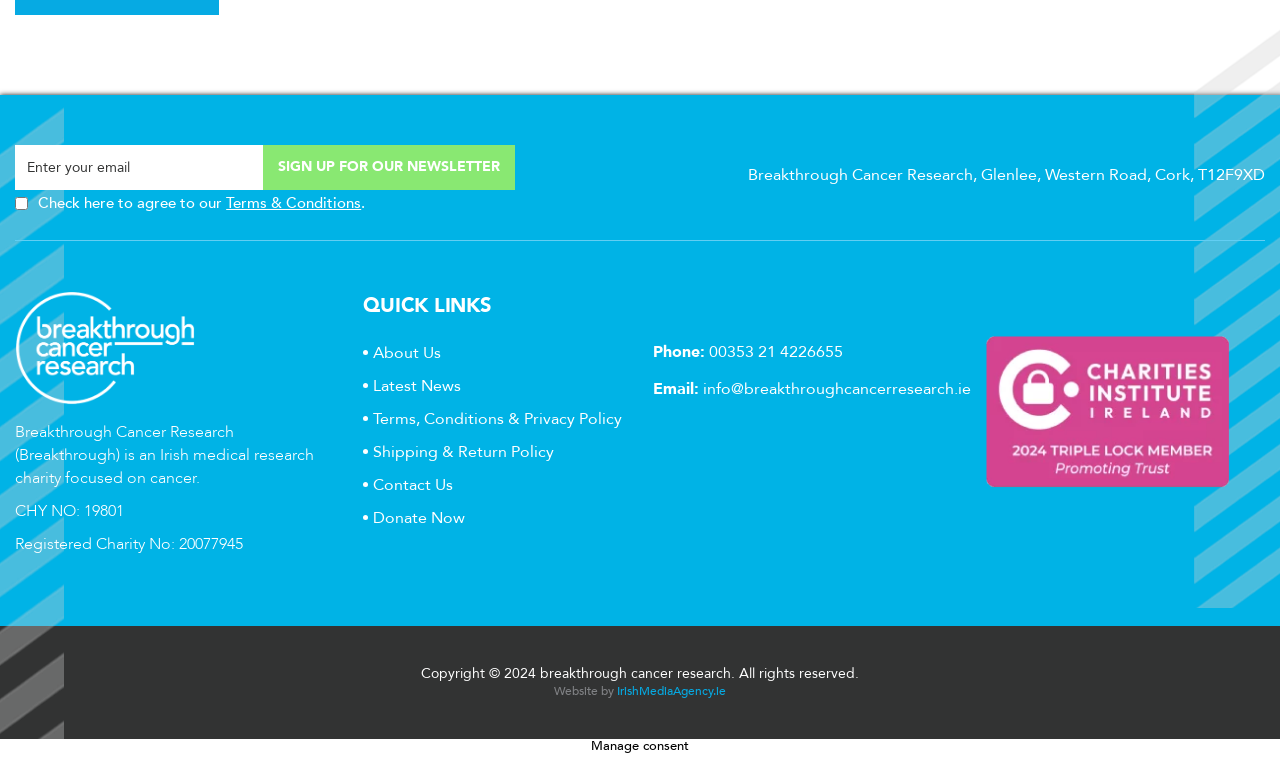Determine the bounding box coordinates for the HTML element mentioned in the following description: "Contact Us". The coordinates should be a list of four floats ranging from 0 to 1, represented as [left, top, right, bottom].

[0.292, 0.624, 0.354, 0.653]